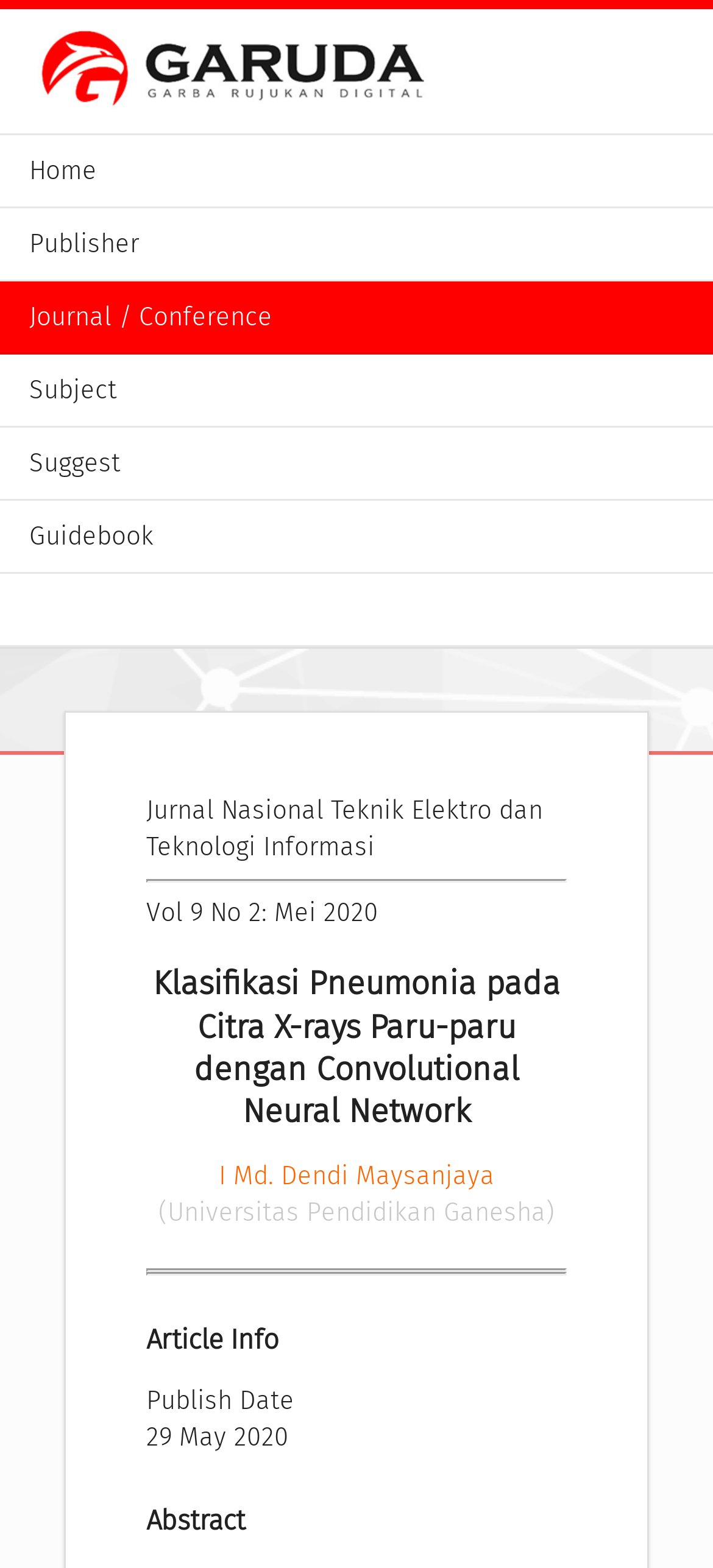Kindly determine the bounding box coordinates for the area that needs to be clicked to execute this instruction: "view article info".

[0.205, 0.844, 0.795, 0.866]